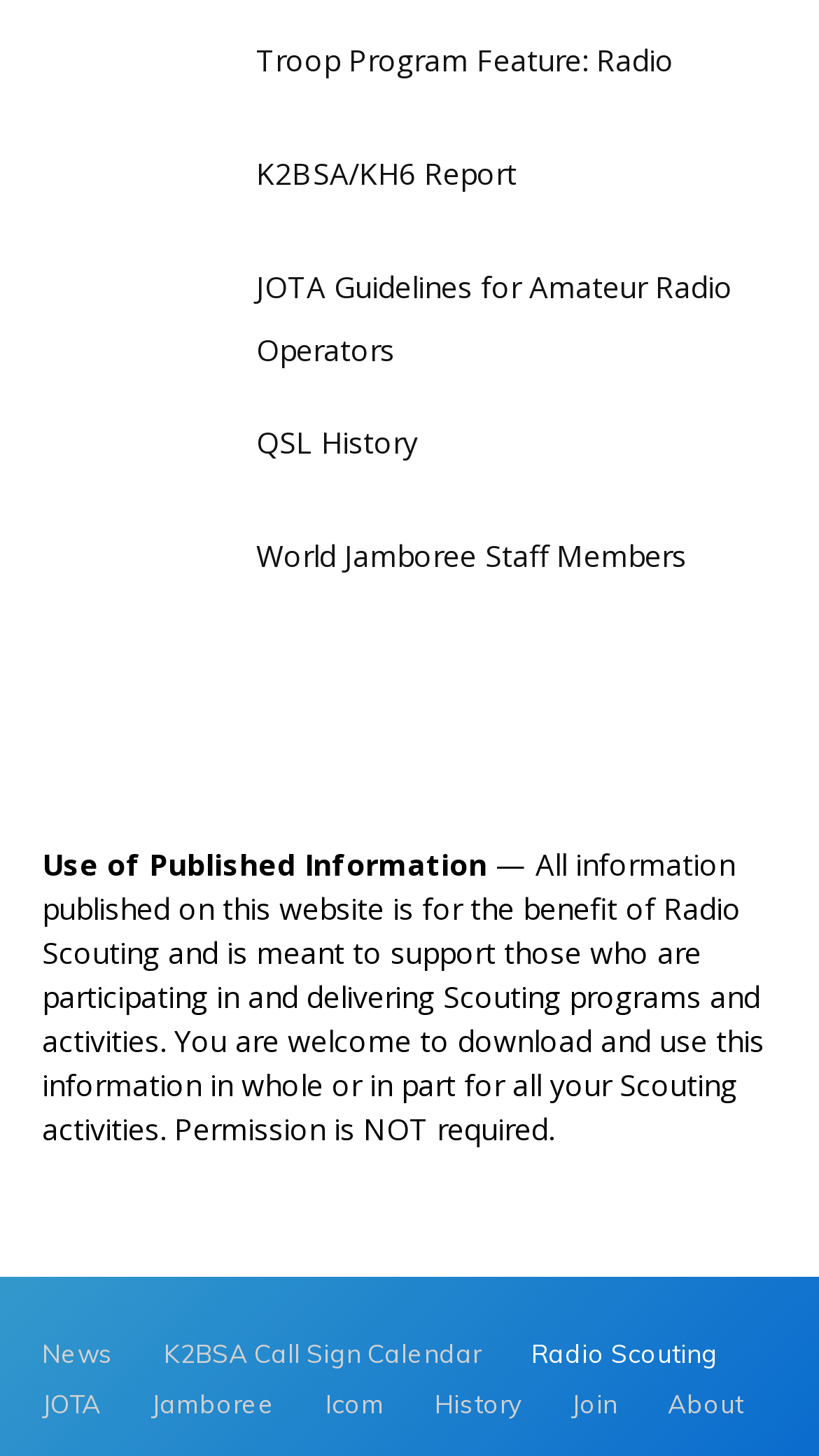What are the main sections of the webpage?
Examine the image and provide an in-depth answer to the question.

The links at the bottom of the webpage suggest that the main sections of the webpage are News, Radio Scouting, JOTA, Jamboree, Icom, History, Join, and About.